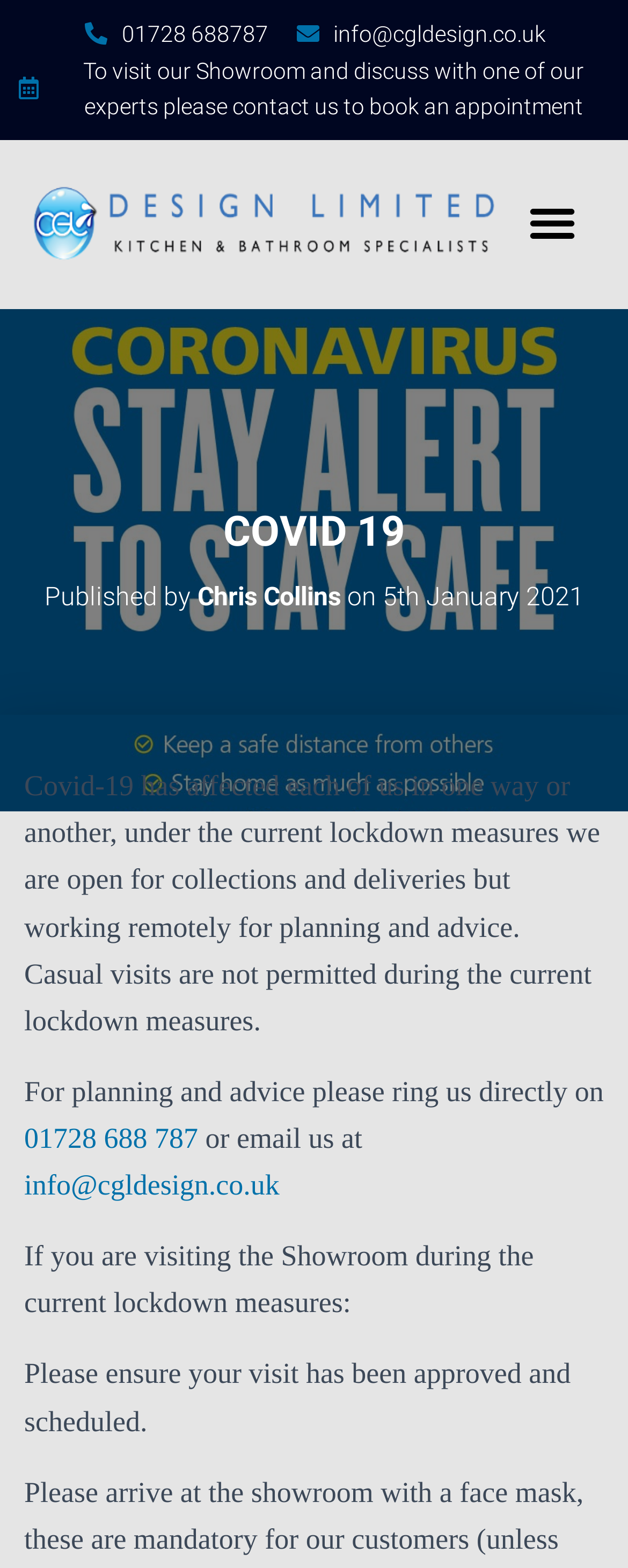Using the provided description: "alt="CGL Design Ltd"", find the bounding box coordinates of the corresponding UI element. The output should be four float numbers between 0 and 1, in the format [left, top, right, bottom].

[0.051, 0.119, 0.796, 0.168]